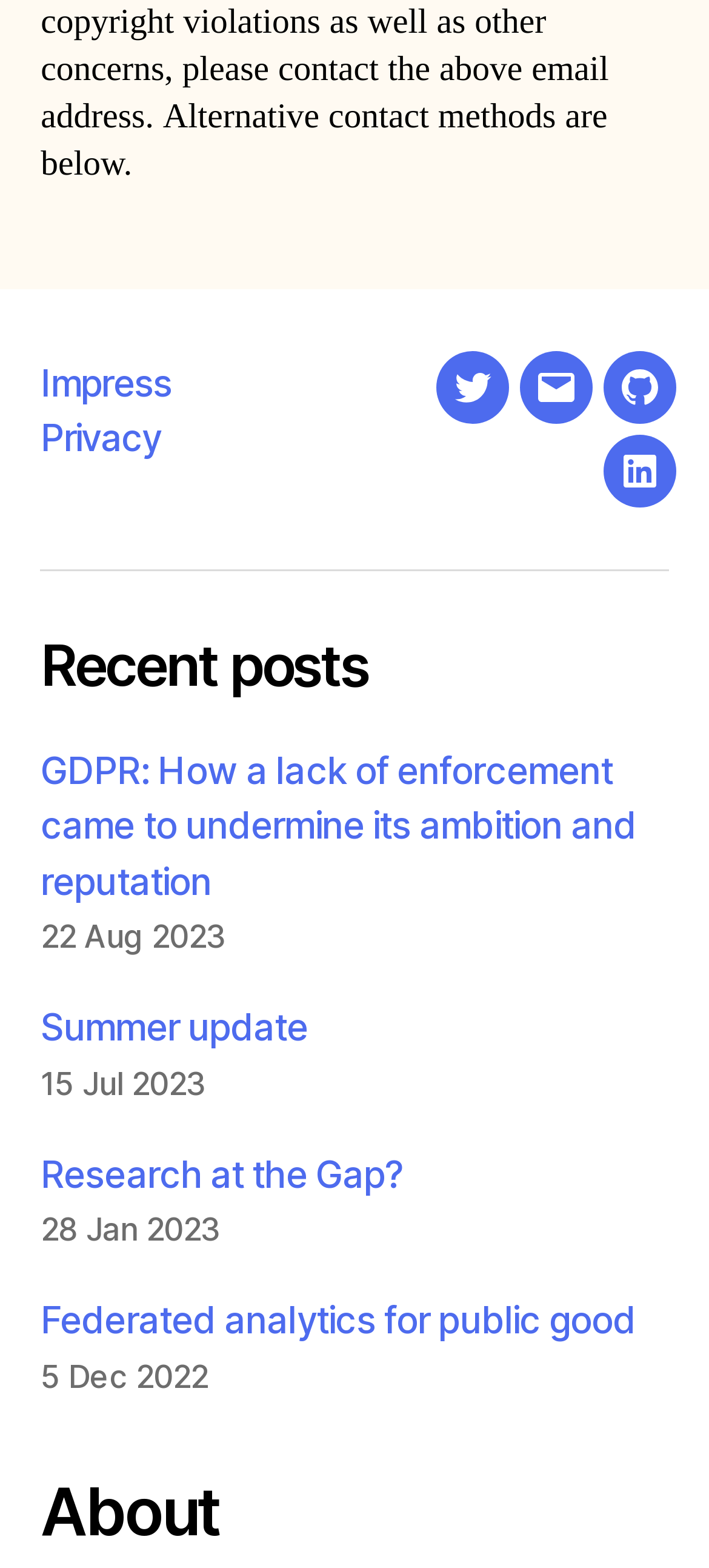What is the title of the latest post?
Please provide a detailed and comprehensive answer to the question.

I looked at the 'Recent posts' section and found the first link, which is the latest post, and its title is 'GDPR: How a lack of enforcement came to undermine its ambition and reputation'.